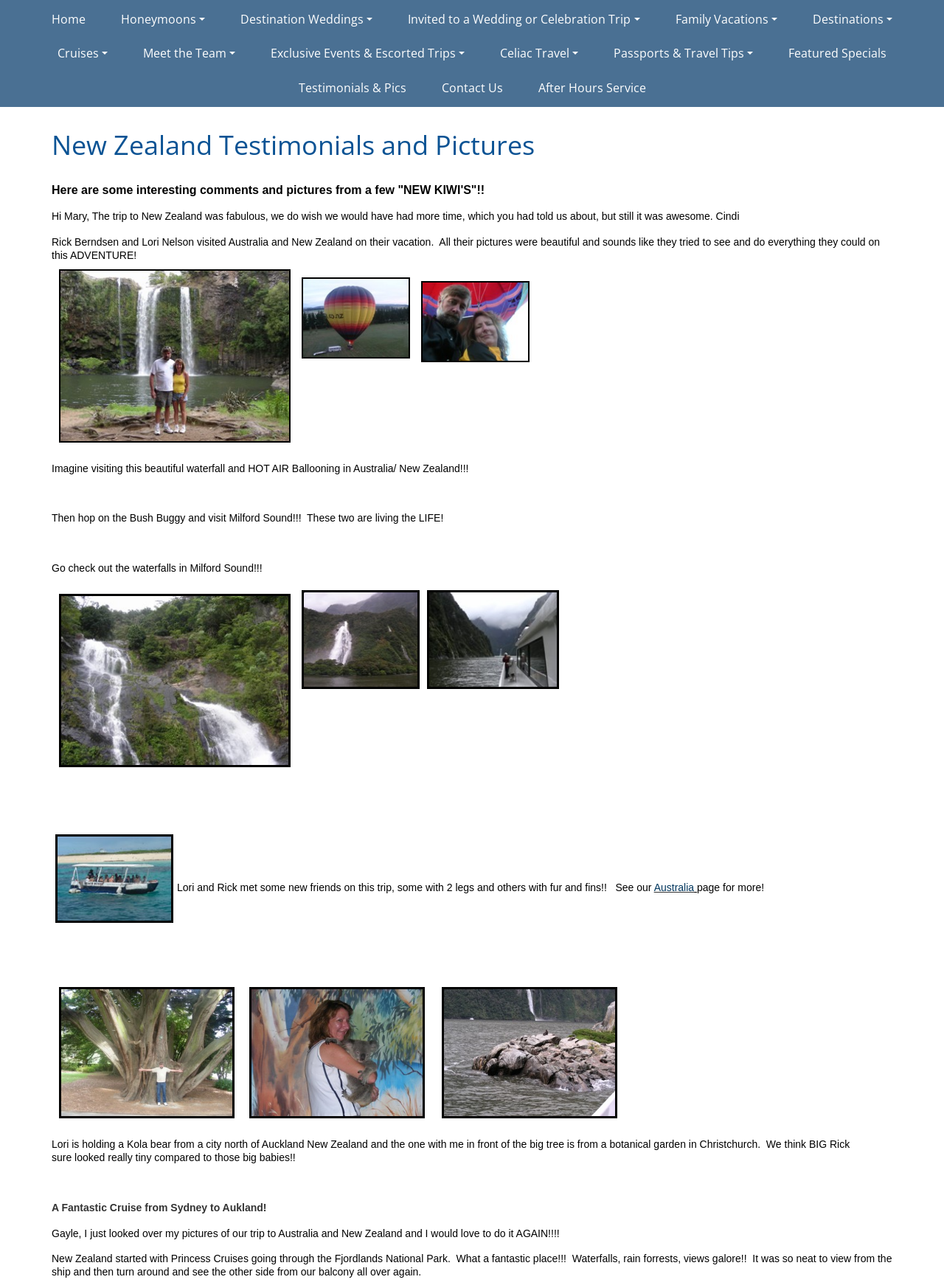What is the name of the national park mentioned?
Using the visual information, reply with a single word or short phrase.

Fjordlands National Park